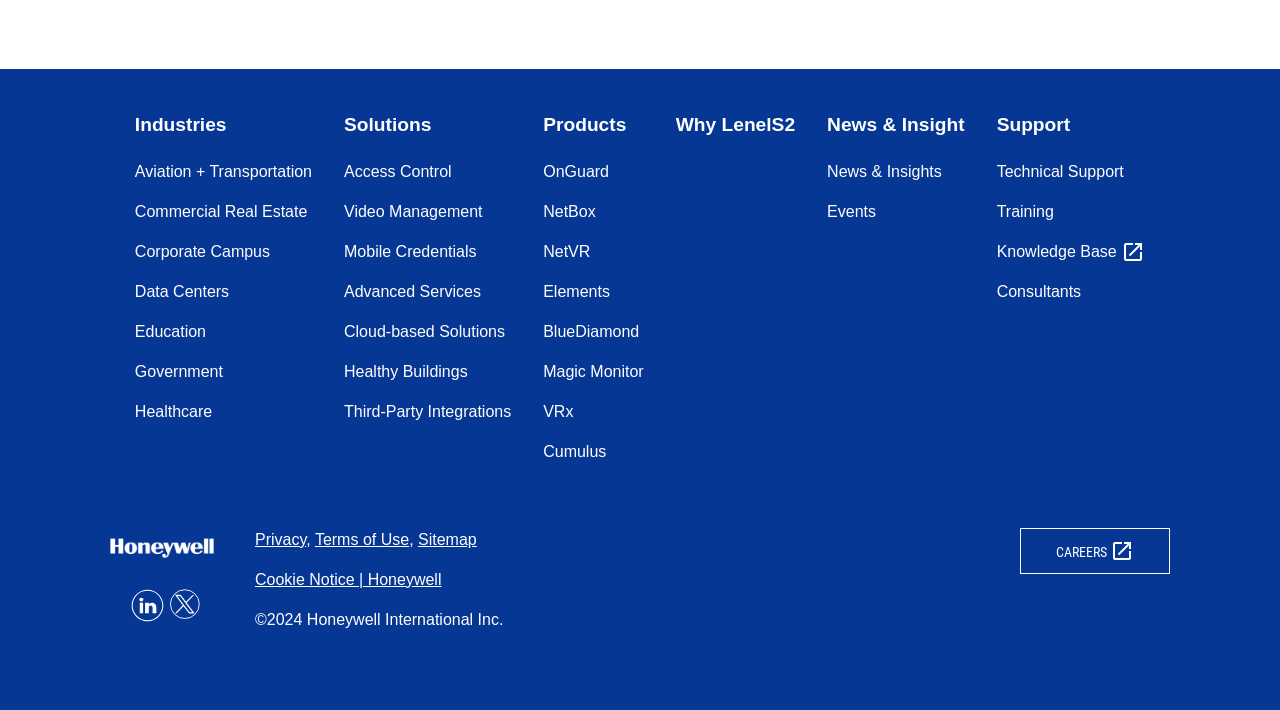Can you provide the bounding box coordinates for the element that should be clicked to implement the instruction: "Learn more about OnGuard"?

[0.412, 0.213, 0.515, 0.27]